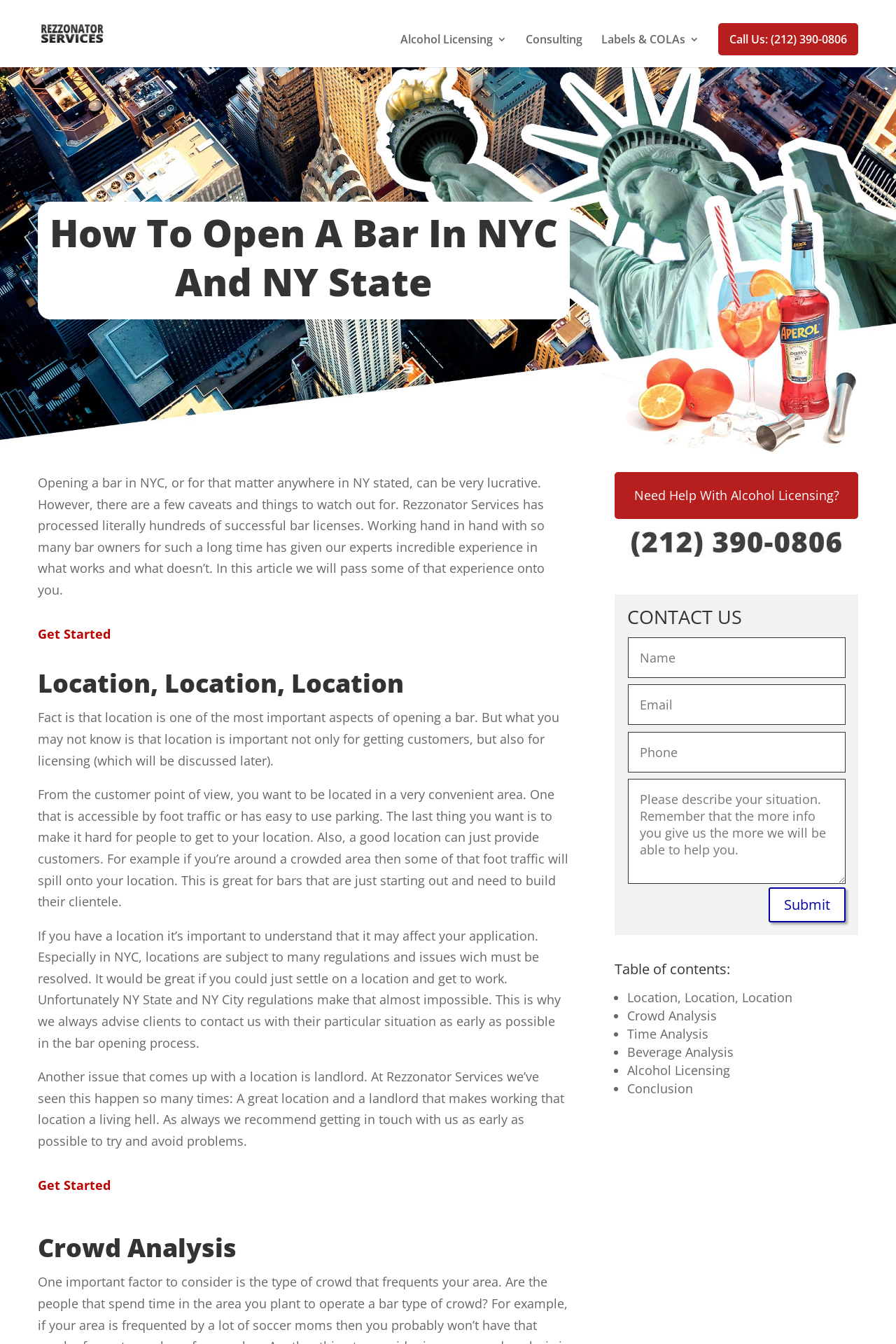What services does Rezzonator Services offer?
Using the image as a reference, give a one-word or short phrase answer.

Alcohol licensing and consulting